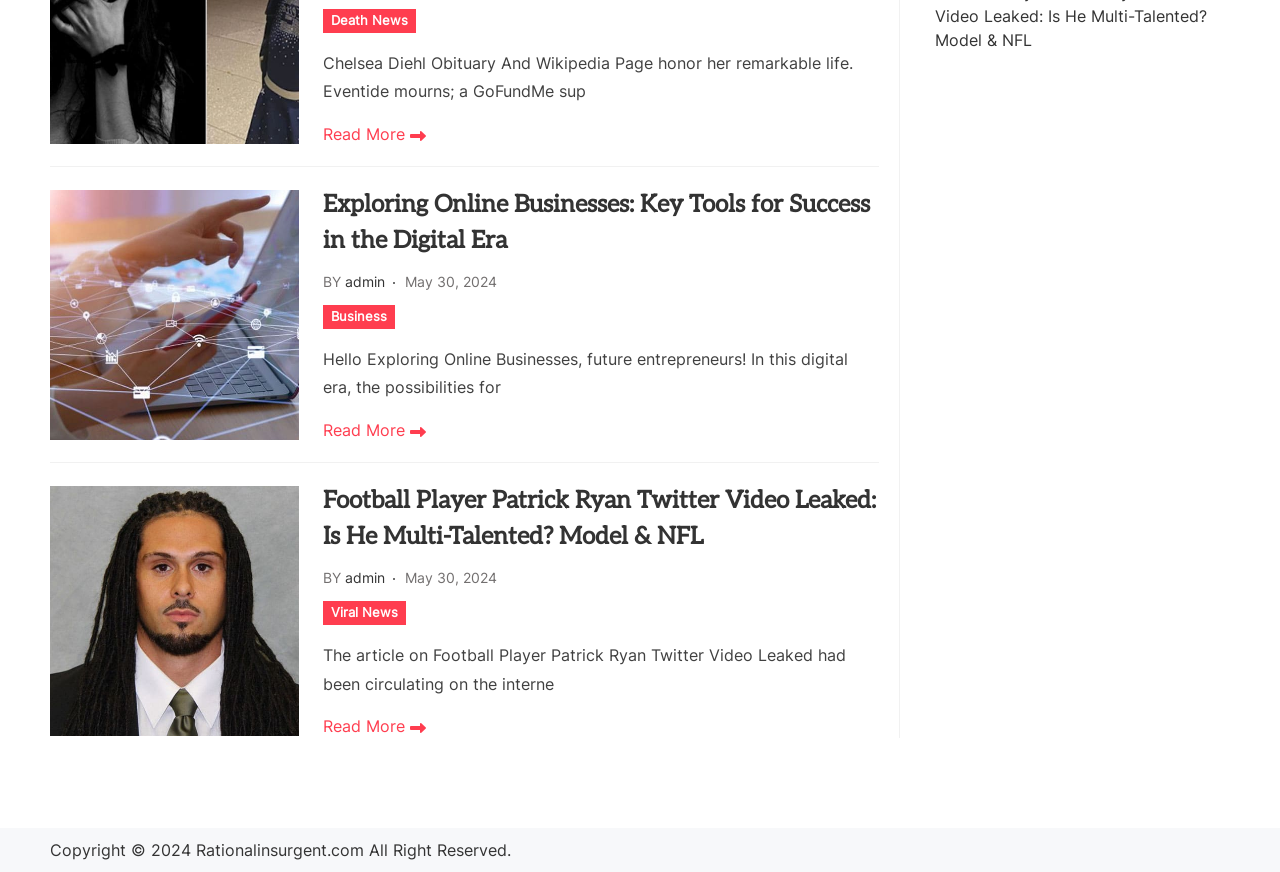Locate the bounding box of the user interface element based on this description: "Rationalinsurgent.com".

[0.153, 0.964, 0.284, 0.987]